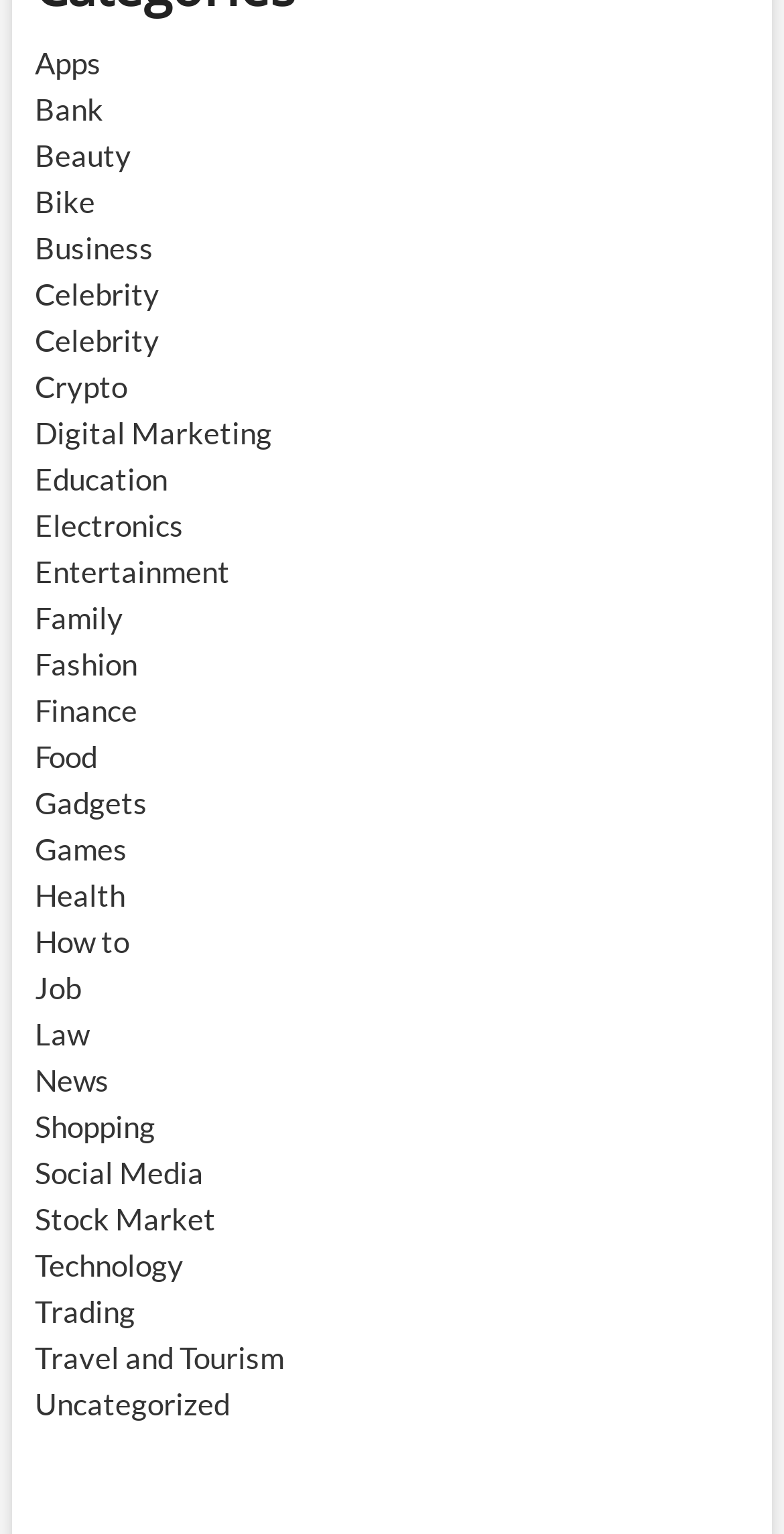What is the category located at the bottom of the list?
Provide a detailed and well-explained answer to the question.

By examining the y-coordinates of the link elements, I found that the element with the text 'Uncategorized' has the highest y-coordinate range of [0.903, 0.926], indicating that it is located at the bottom of the list.